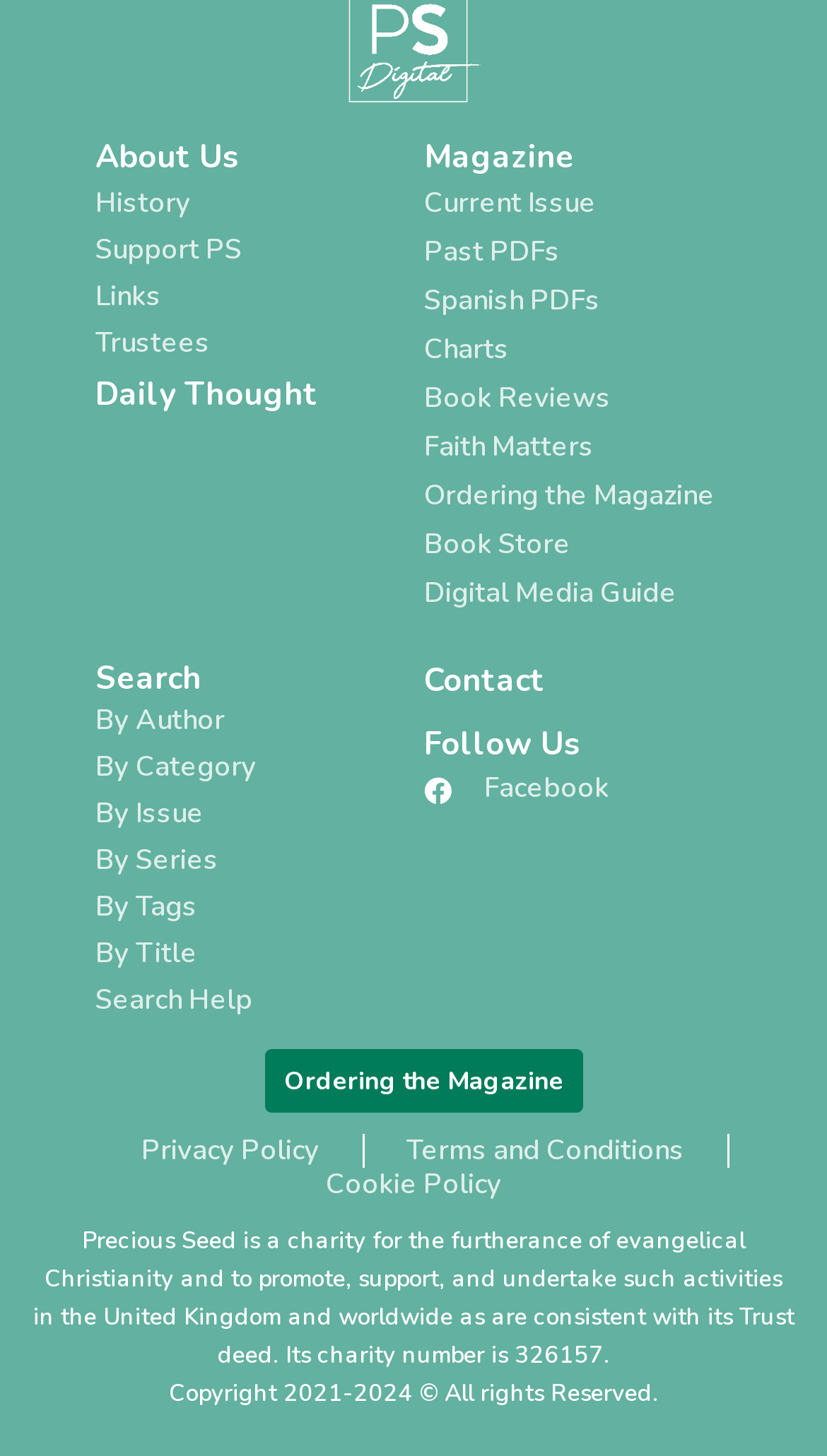What is the purpose of the 'Search' section?
Use the screenshot to answer the question with a single word or phrase.

To search articles